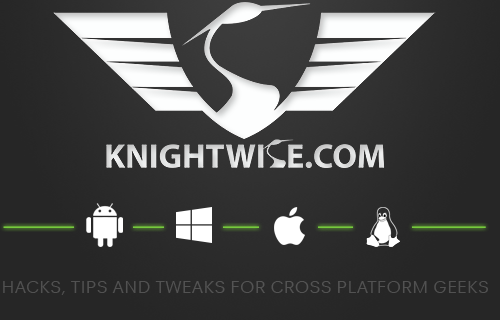Provide your answer to the question using just one word or phrase: How many operating systems are represented by icons?

4